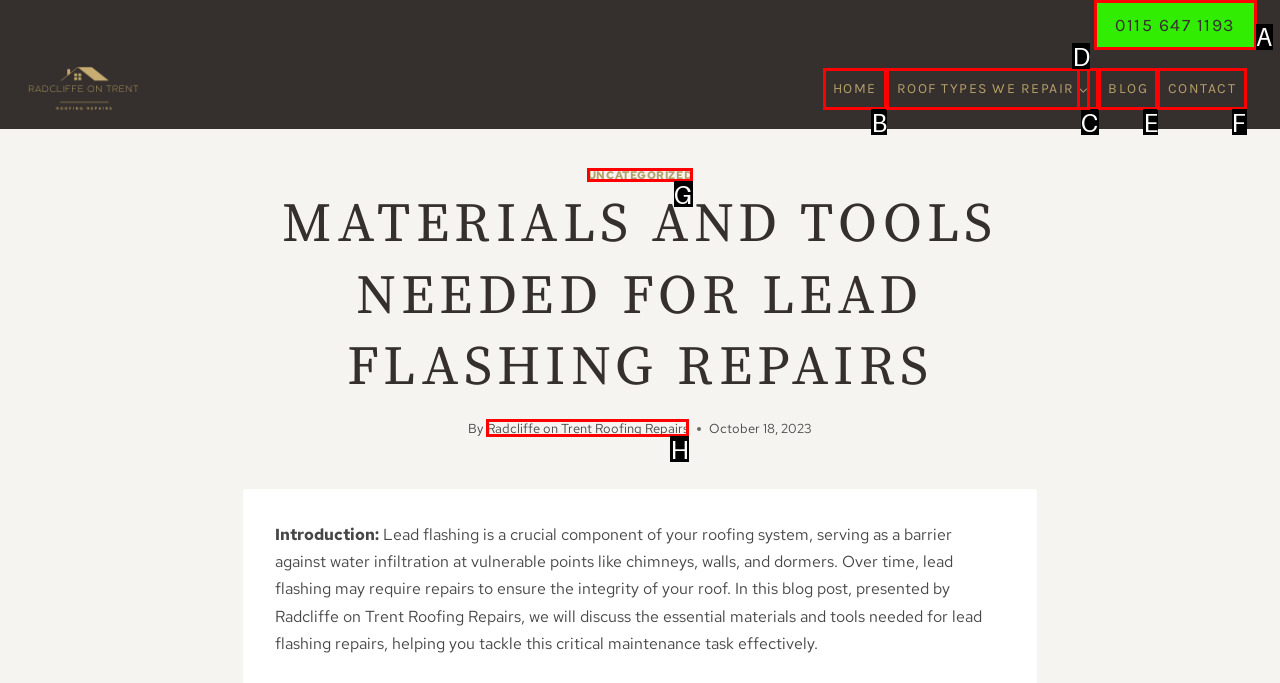Identify the letter of the UI element I need to click to carry out the following instruction: View uncategorized posts

G